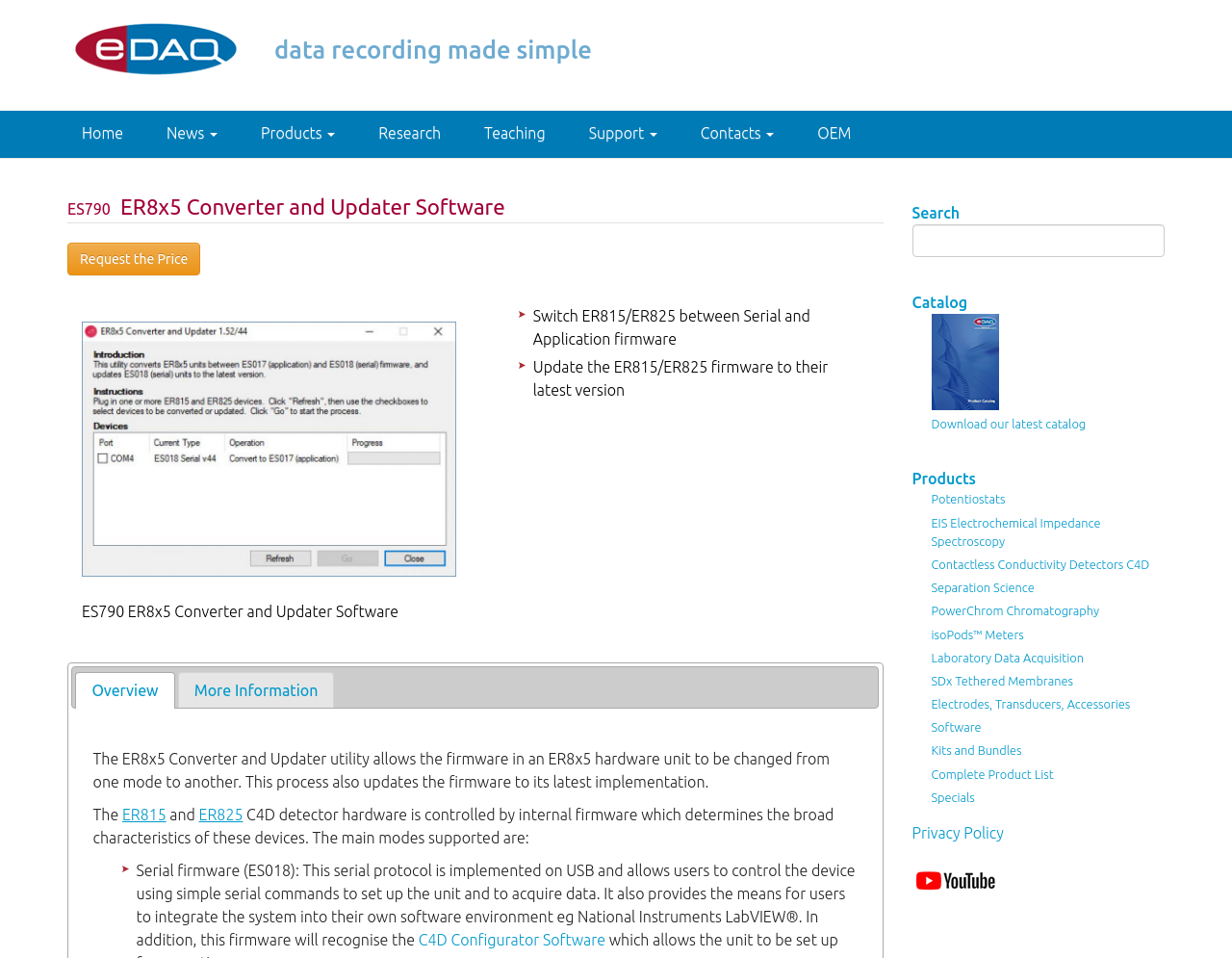Based on the image, provide a detailed and complete answer to the question: 
What is the purpose of the 'Request the Price' button?

The 'Request the Price' button is likely used to request price information for the ER8x5 Converter and Updater Software or related products.